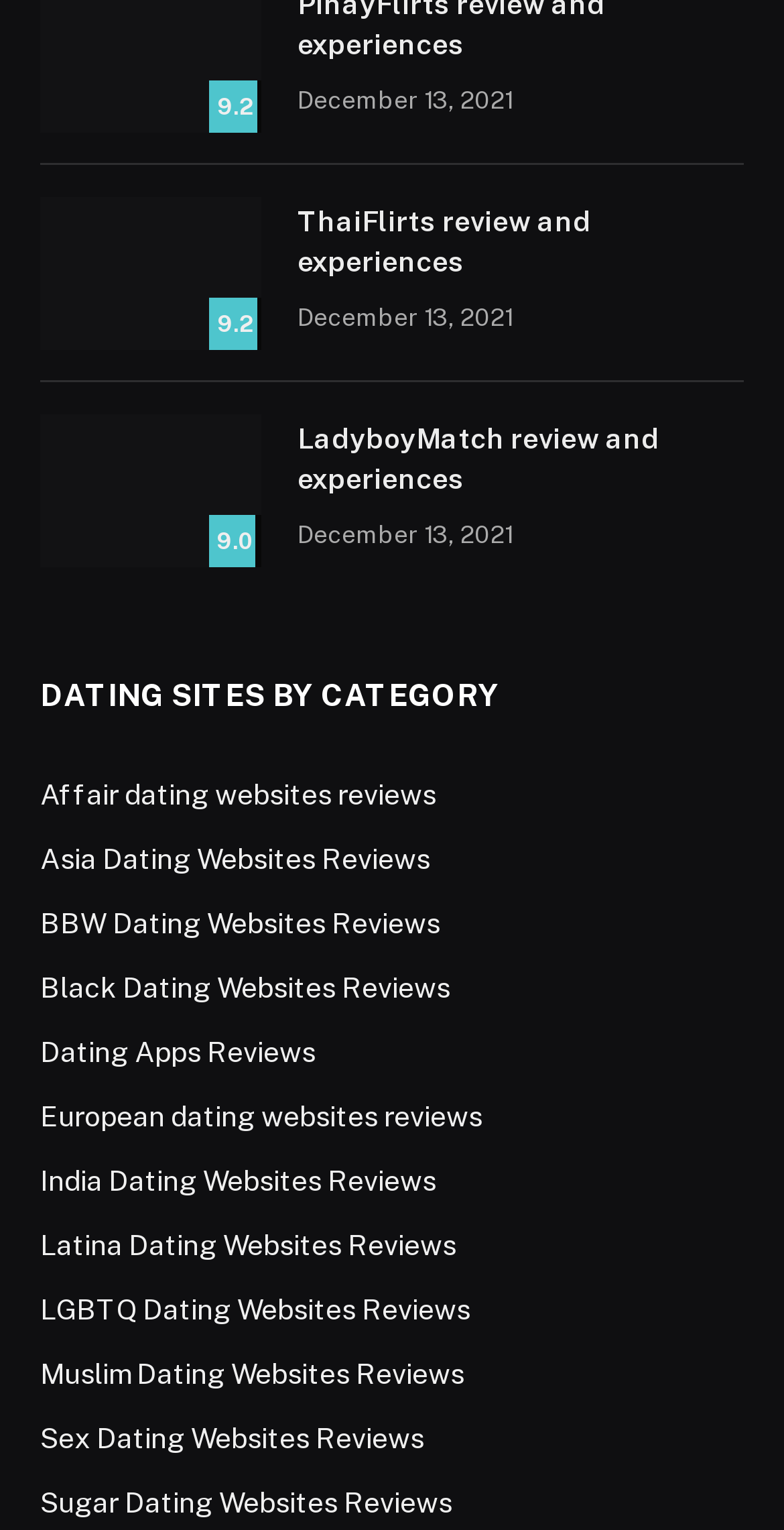How many categories are listed under 'DATING SITES BY CATEGORY'?
Please answer the question as detailed as possible.

I counted the number of 'link' elements under the 'heading' element with the text 'DATING SITES BY CATEGORY', which are 12 in total.